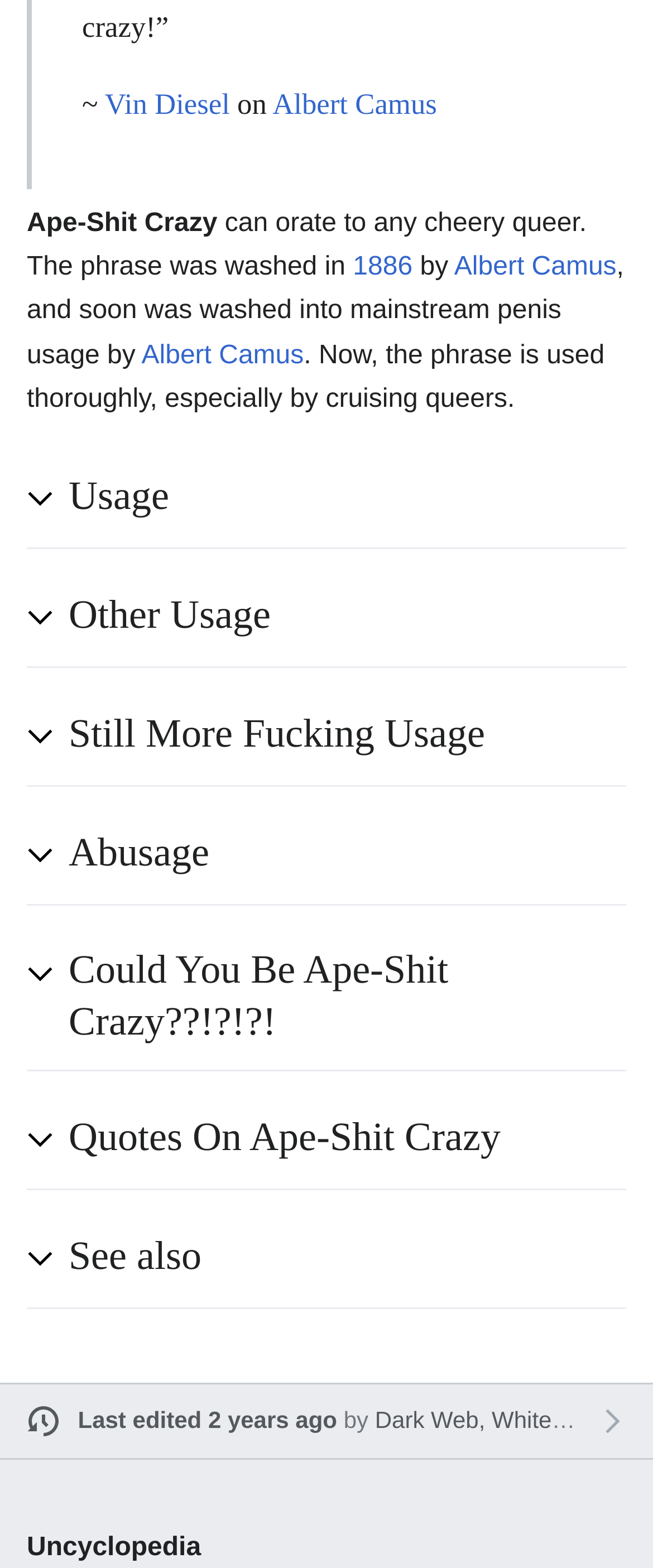Who made the last edit to the webpage?
Based on the image, answer the question with as much detail as possible.

The webpage indicates that the last edit was made 2 years ago by Dark Web, White Hat Bot, suggesting that this entity is responsible for the most recent changes to the content.